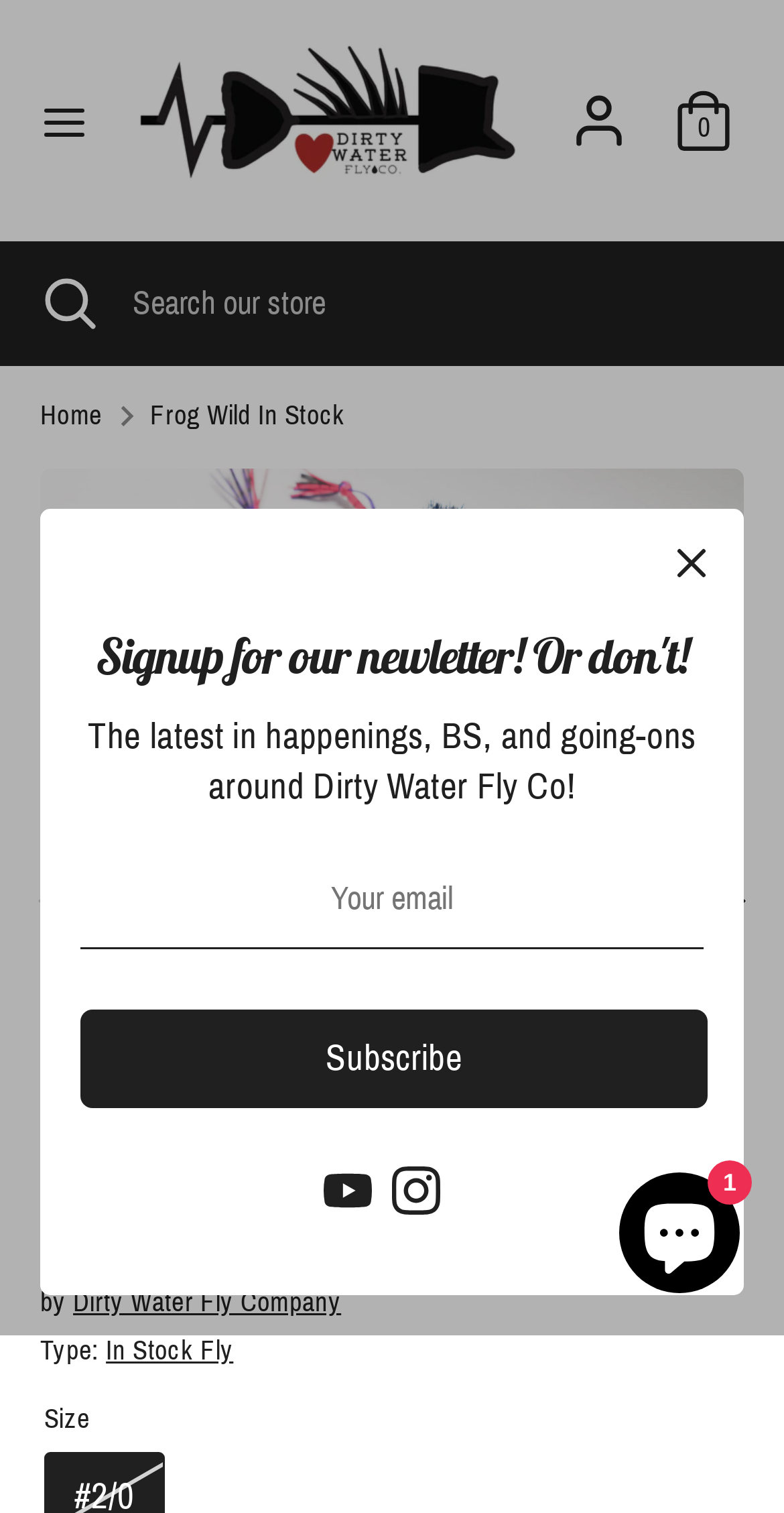Please locate the bounding box coordinates of the element that needs to be clicked to achieve the following instruction: "Subscribe to the newsletter". The coordinates should be four float numbers between 0 and 1, i.e., [left, top, right, bottom].

[0.105, 0.668, 0.9, 0.731]